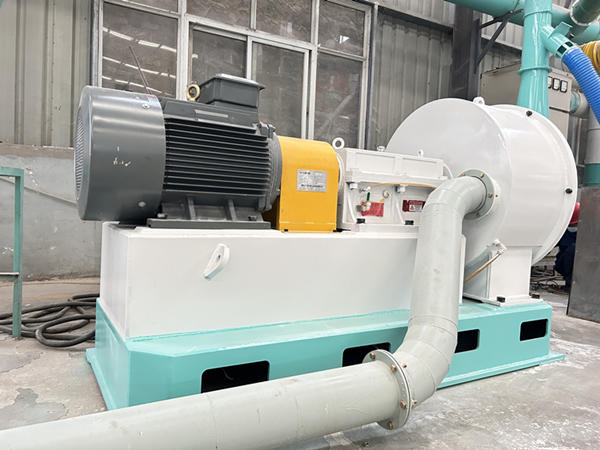Please give a short response to the question using one word or a phrase:
What is the purpose of the machine?

To grind corn kernels into flour or grits